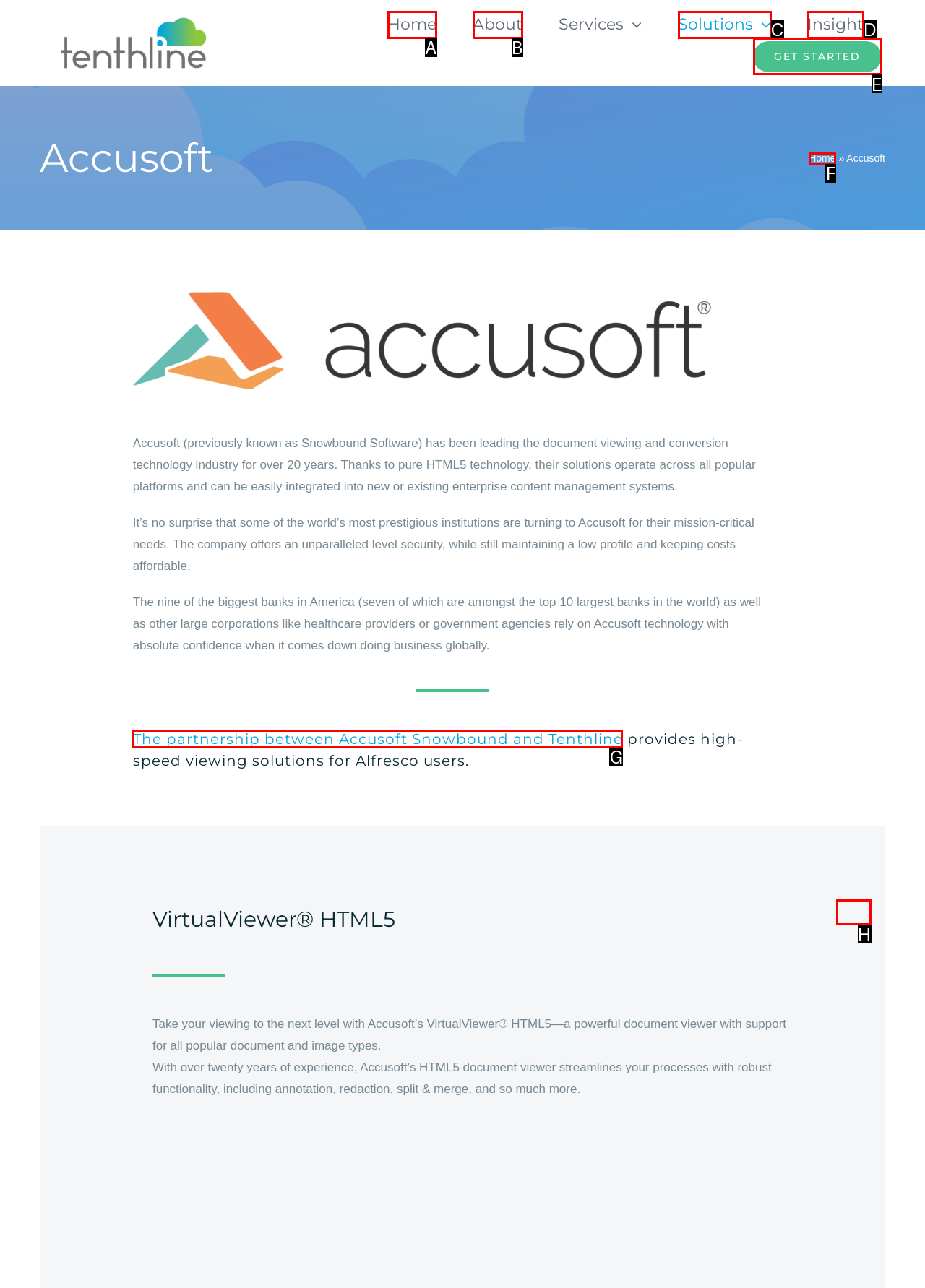Identify which HTML element aligns with the description: Go to Top
Answer using the letter of the correct choice from the options available.

H